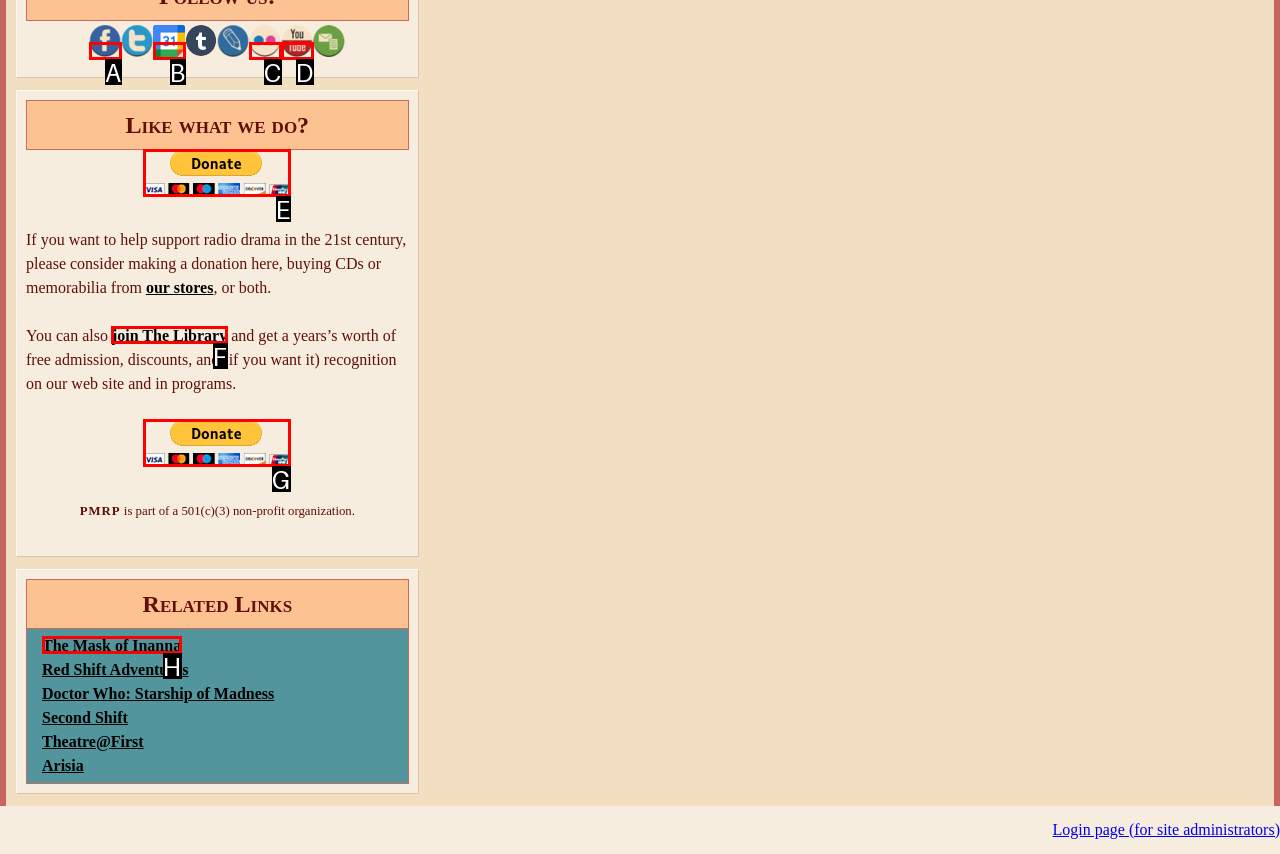Match the HTML element to the description: alt="Google Calendar". Respond with the letter of the correct option directly.

B